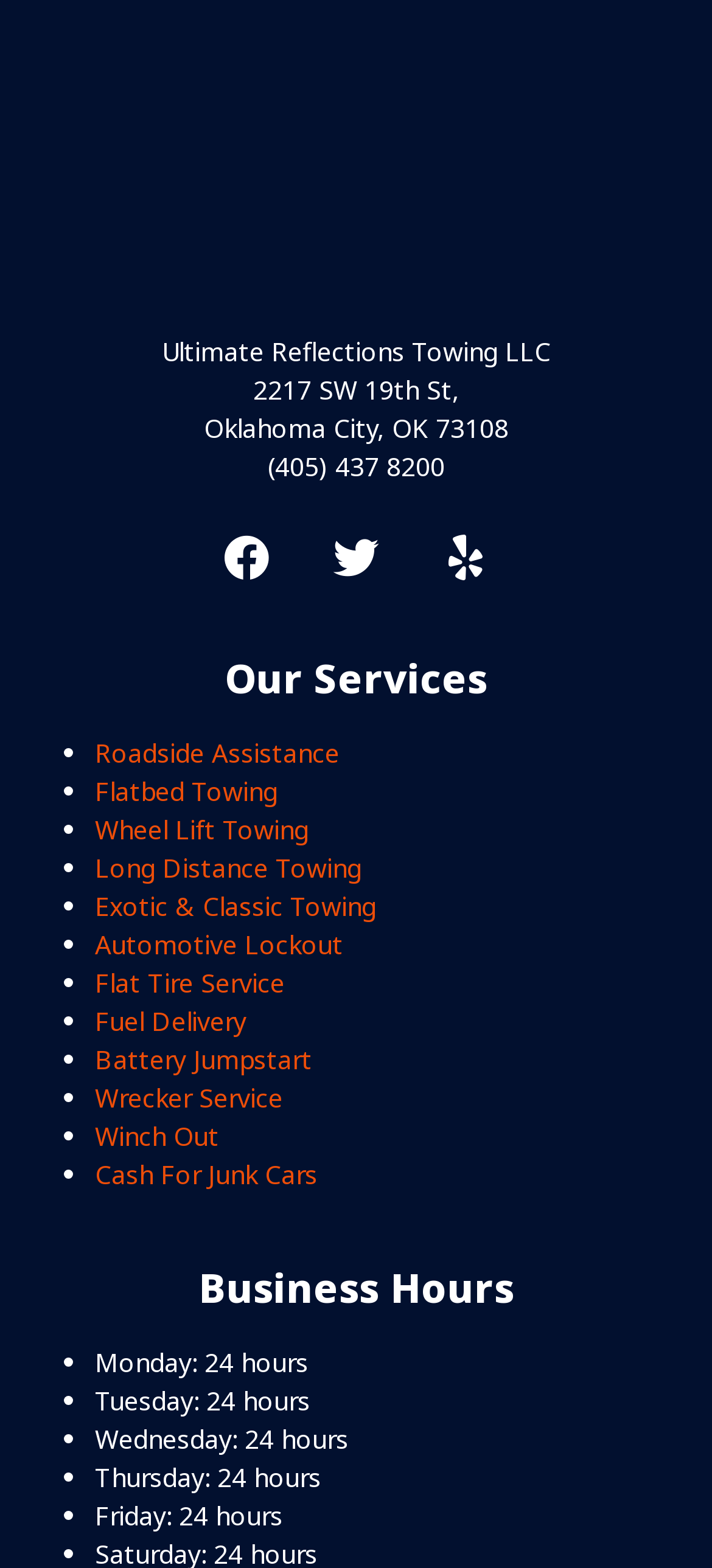Find the bounding box coordinates of the element's region that should be clicked in order to follow the given instruction: "Click Yelp link". The coordinates should consist of four float numbers between 0 and 1, i.e., [left, top, right, bottom].

[0.59, 0.327, 0.718, 0.385]